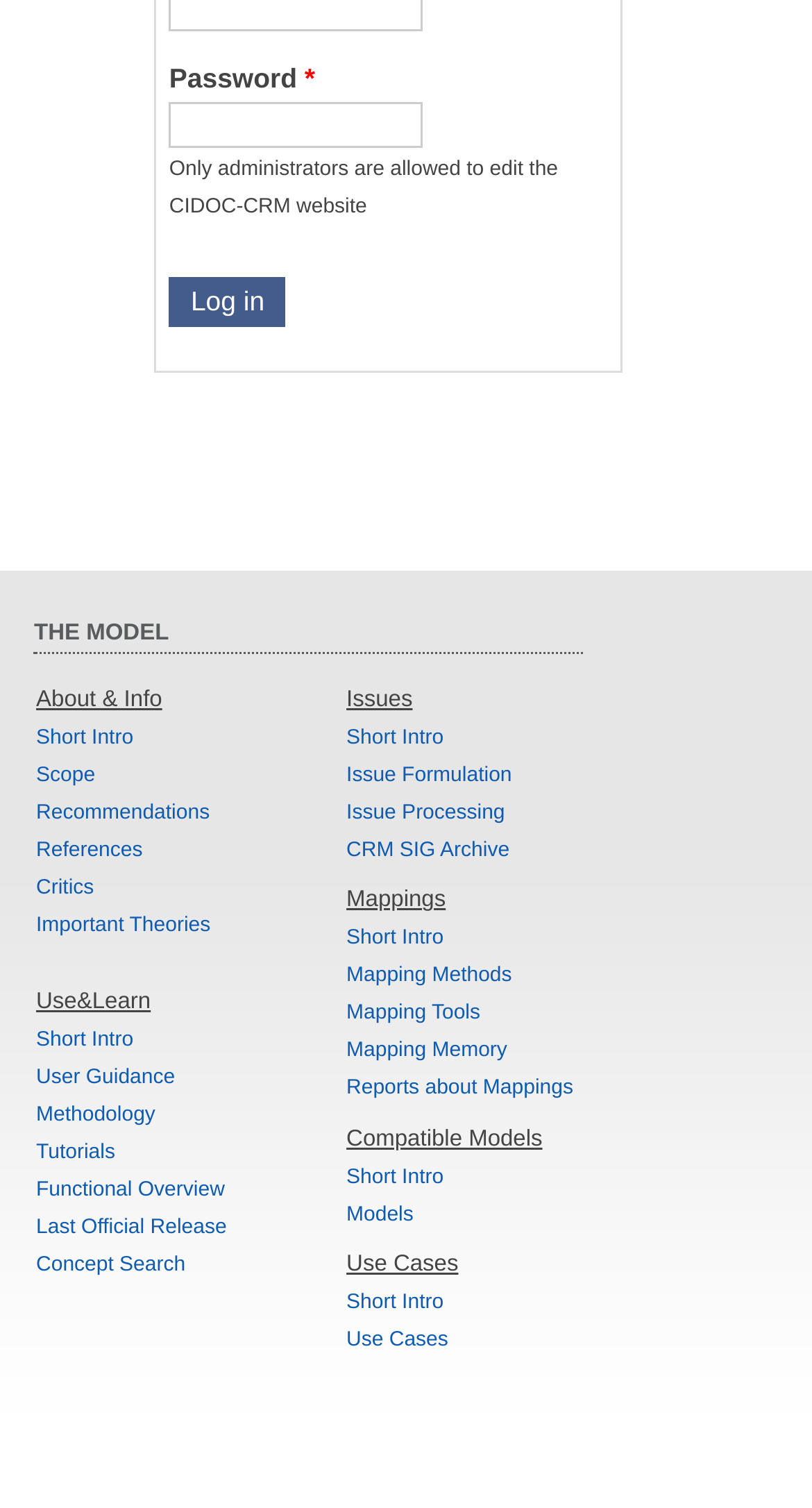Provide your answer in one word or a succinct phrase for the question: 
What is the function of the button?

Log in